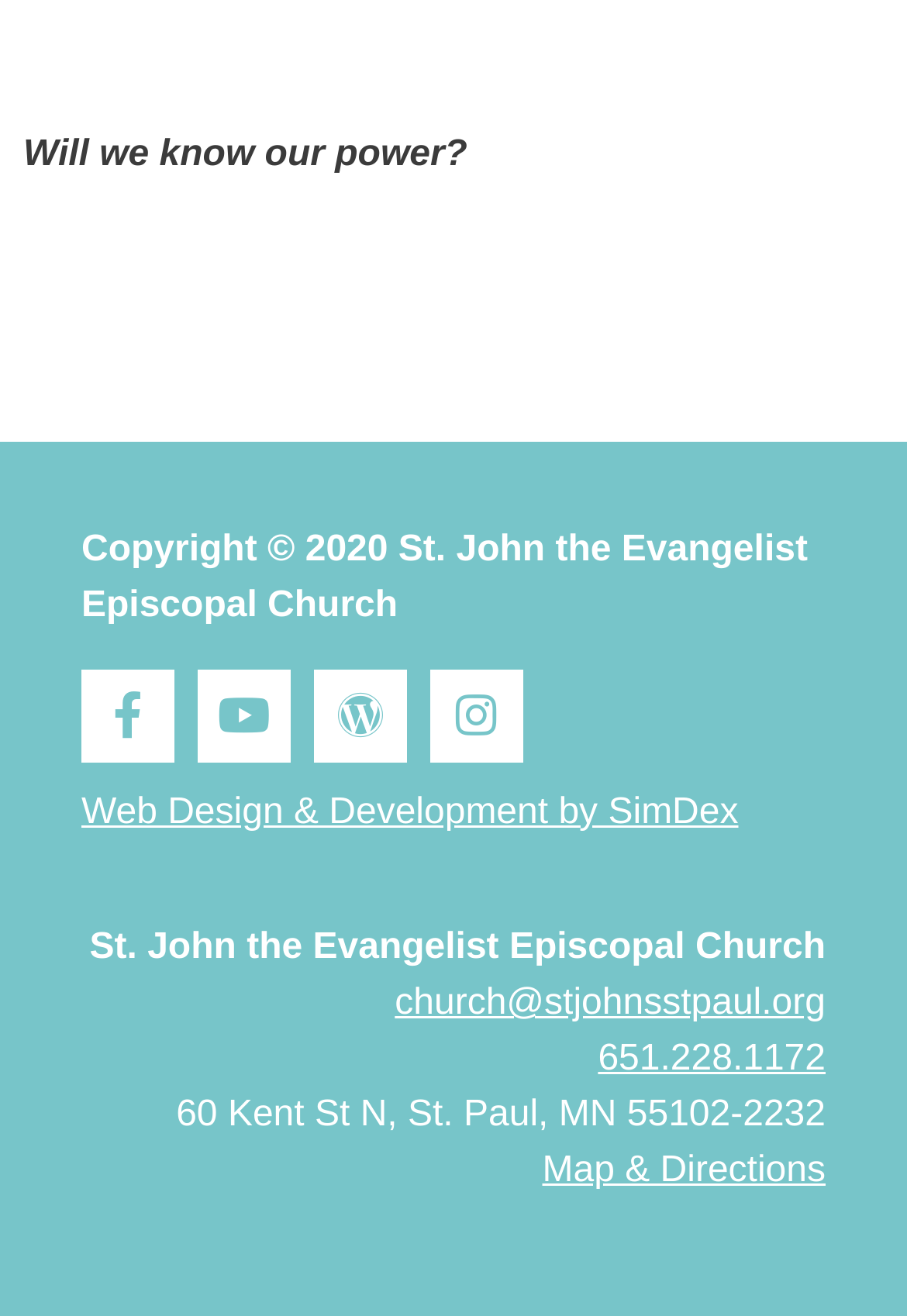Pinpoint the bounding box coordinates of the clickable area needed to execute the instruction: "Visit Facebook page". The coordinates should be specified as four float numbers between 0 and 1, i.e., [left, top, right, bottom].

[0.09, 0.509, 0.192, 0.579]